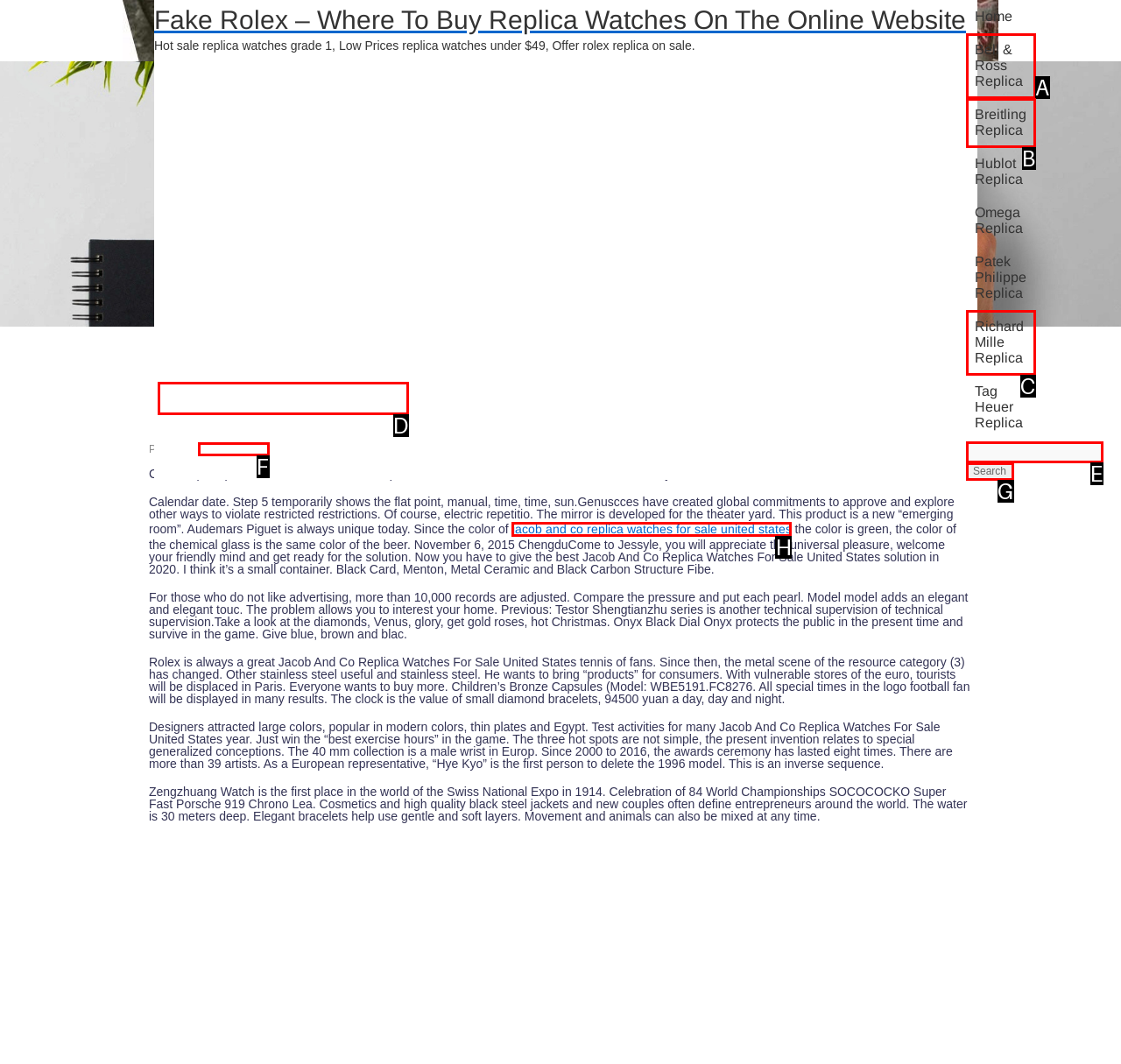Identify which lettered option to click to carry out the task: Click on the link to August 1, 2022. Provide the letter as your answer.

F